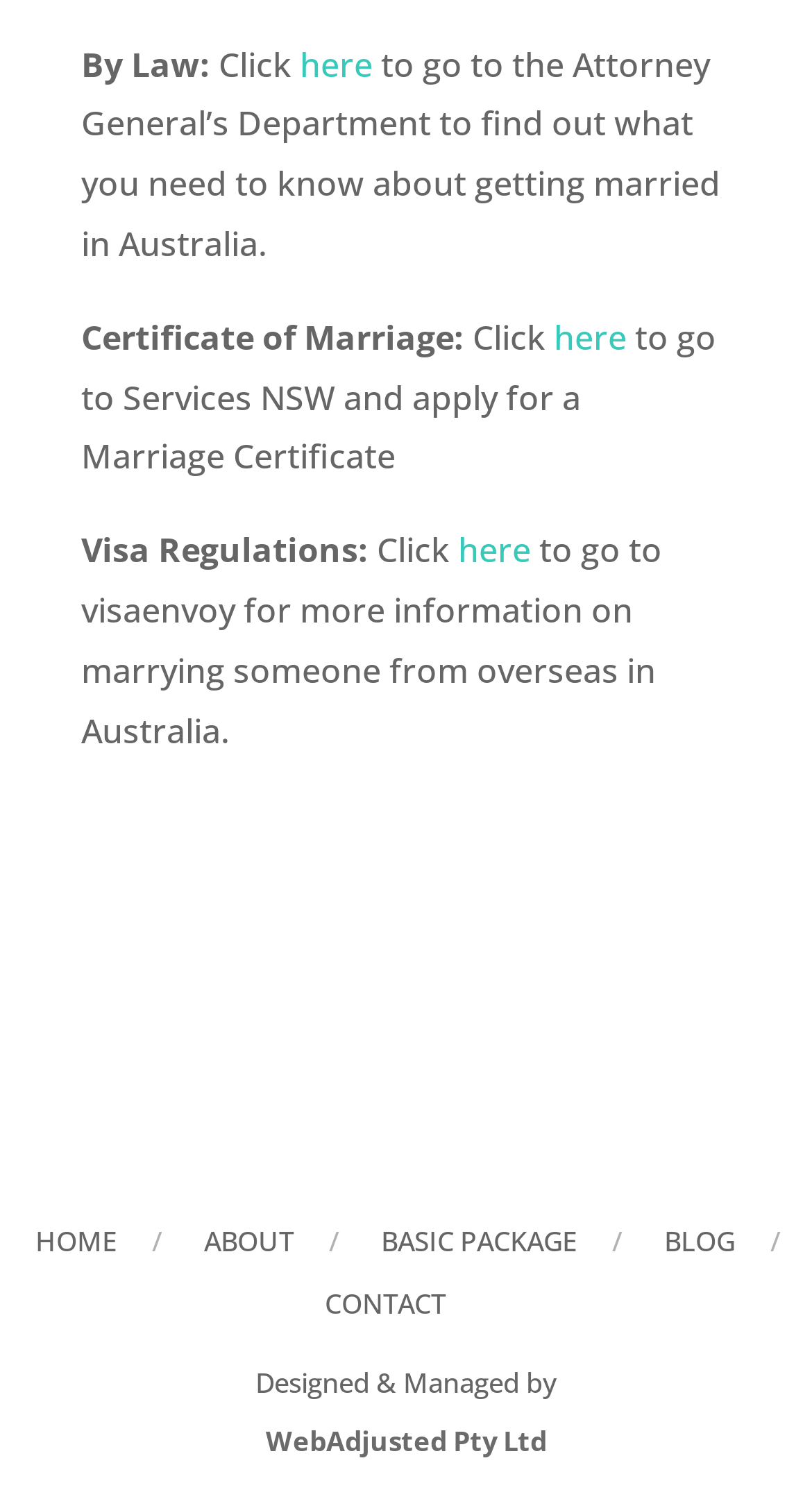What is the website for more information on marrying someone from overseas in Australia? Based on the screenshot, please respond with a single word or phrase.

visaenvoy